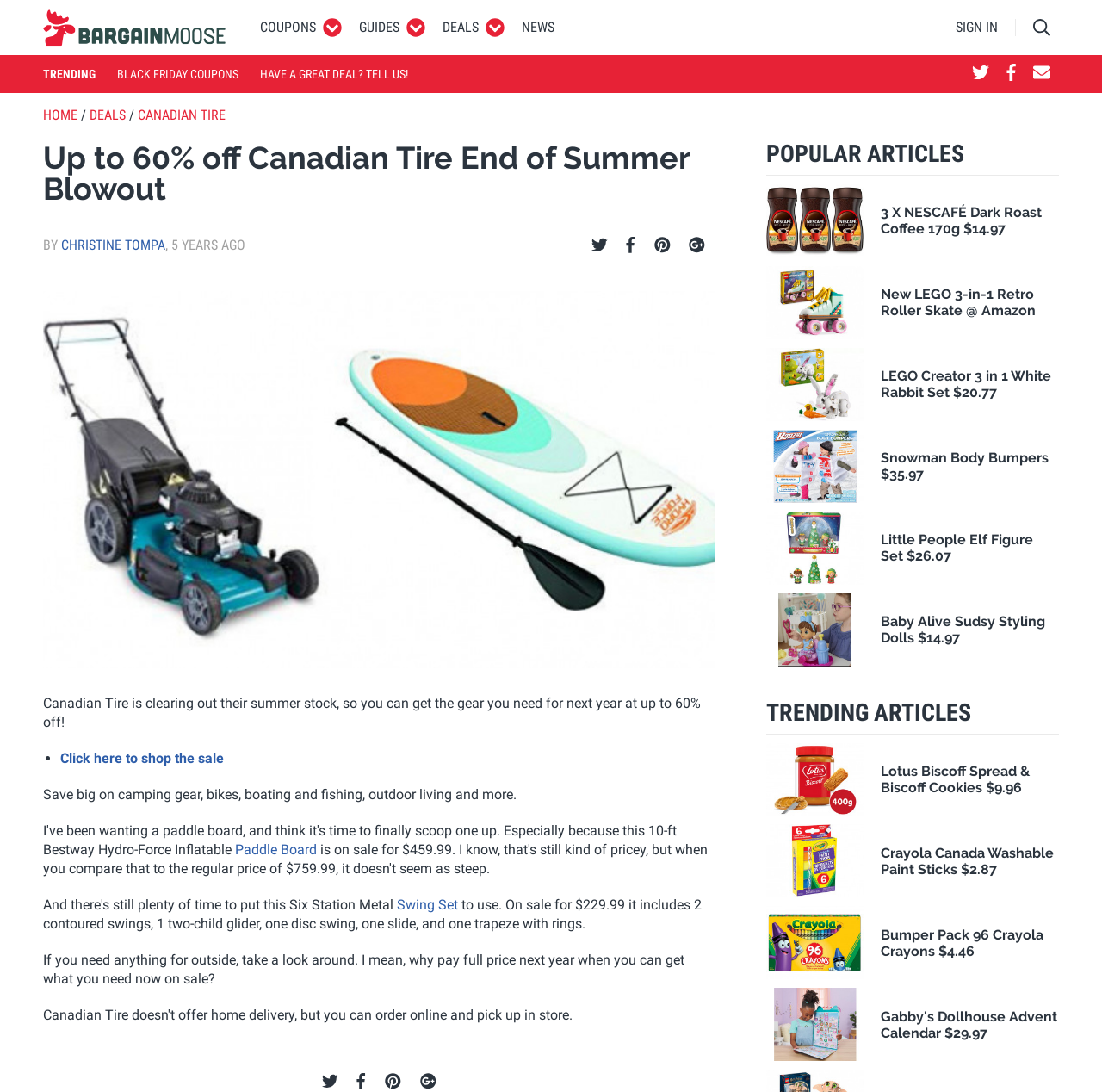What is the discount percentage on Canadian Tire summer stock?
We need a detailed and exhaustive answer to the question. Please elaborate.

The discount percentage can be found in the heading 'Up to 60% off Canadian Tire End of Summer Blowout' and also in the StaticText 'Canadian Tire is clearing out their summer stock, so you can get the gear you need for next year at up to 60% off!'.